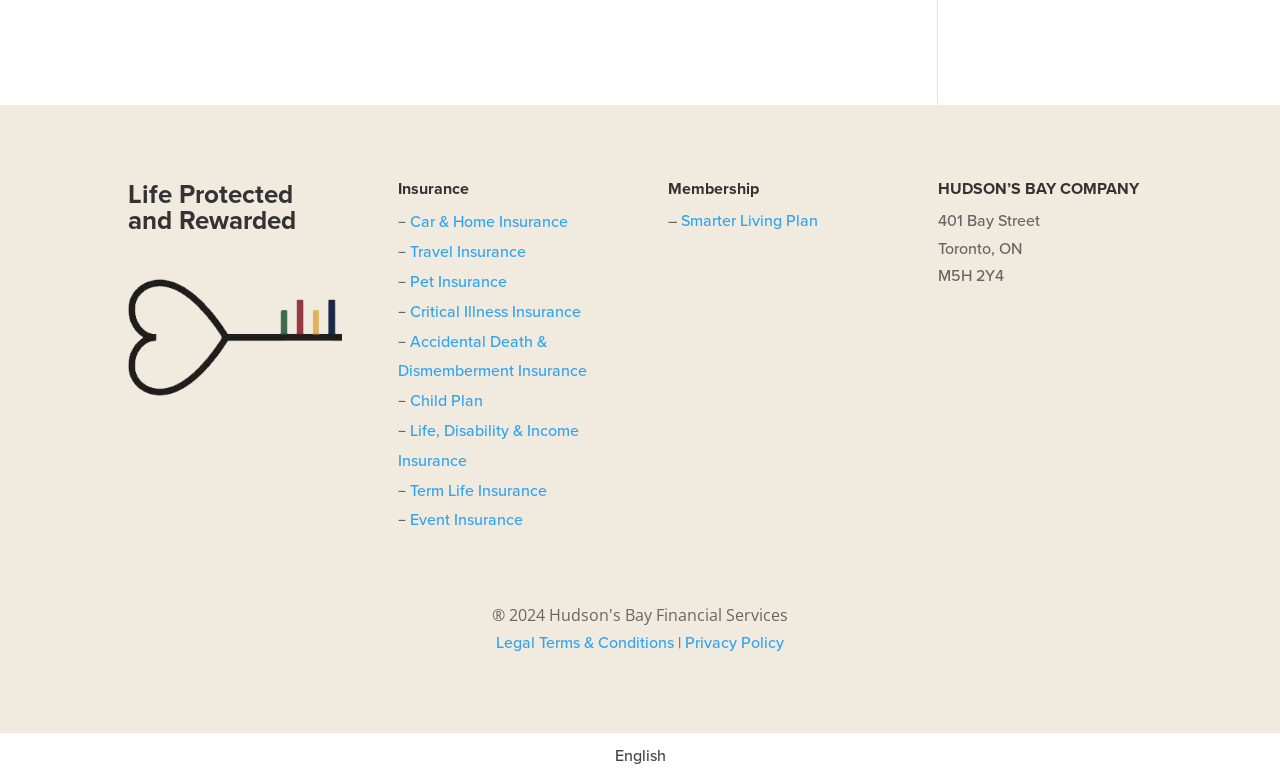Look at the image and answer the question in detail:
How many links are there in the 'Membership' section?

In the 'Membership' section, I counted one link, which is 'Smarter Living Plan'.